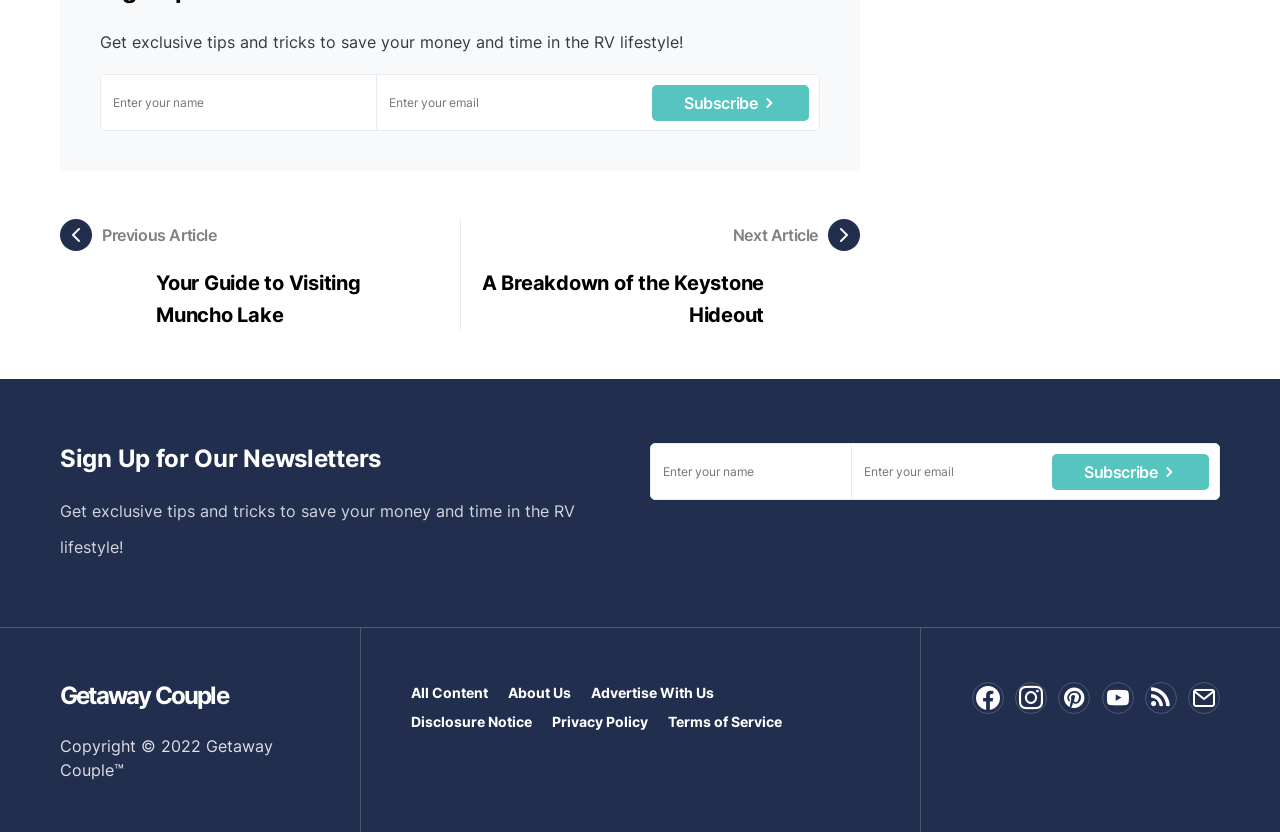Provide a one-word or brief phrase answer to the question:
What is the copyright year mentioned at the bottom of the page?

2022